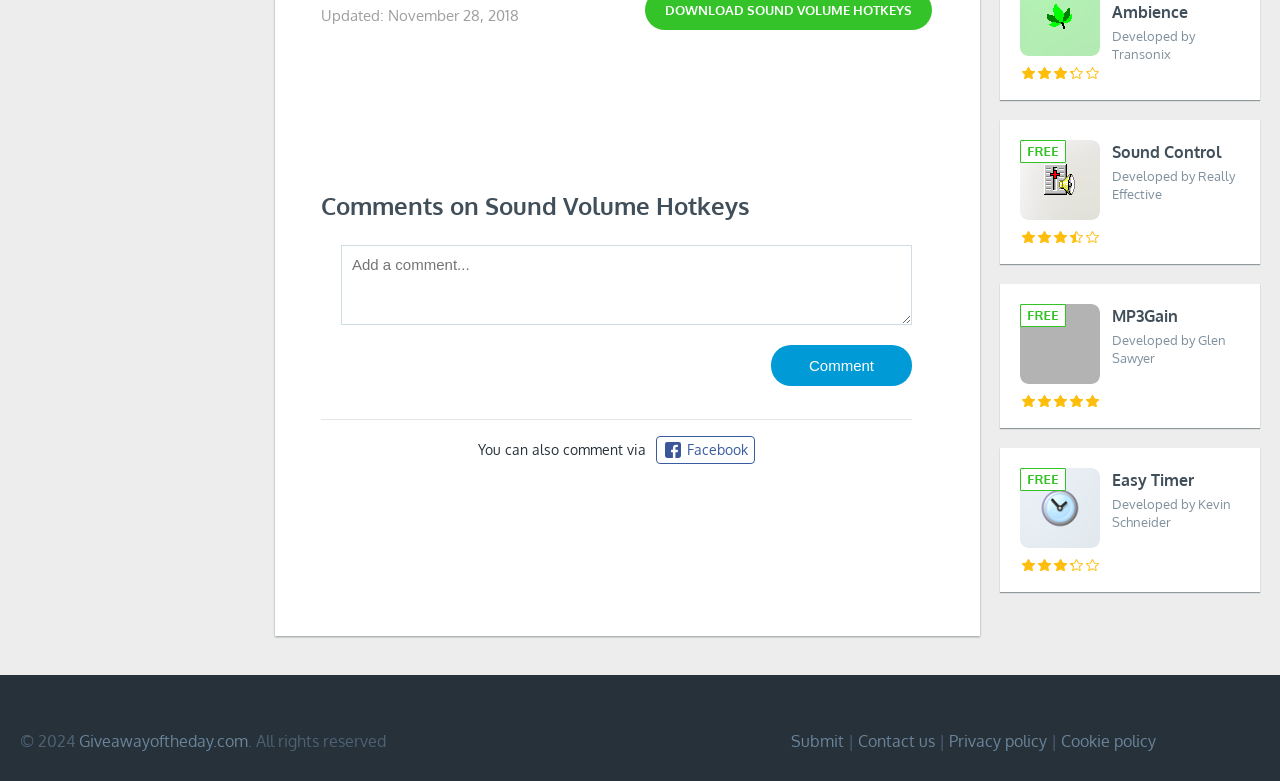Carefully observe the image and respond to the question with a detailed answer:
What is the name of the website?

At the bottom of the webpage, there is a link to 'Giveawayoftheday.com', which suggests that this is the name of the website.